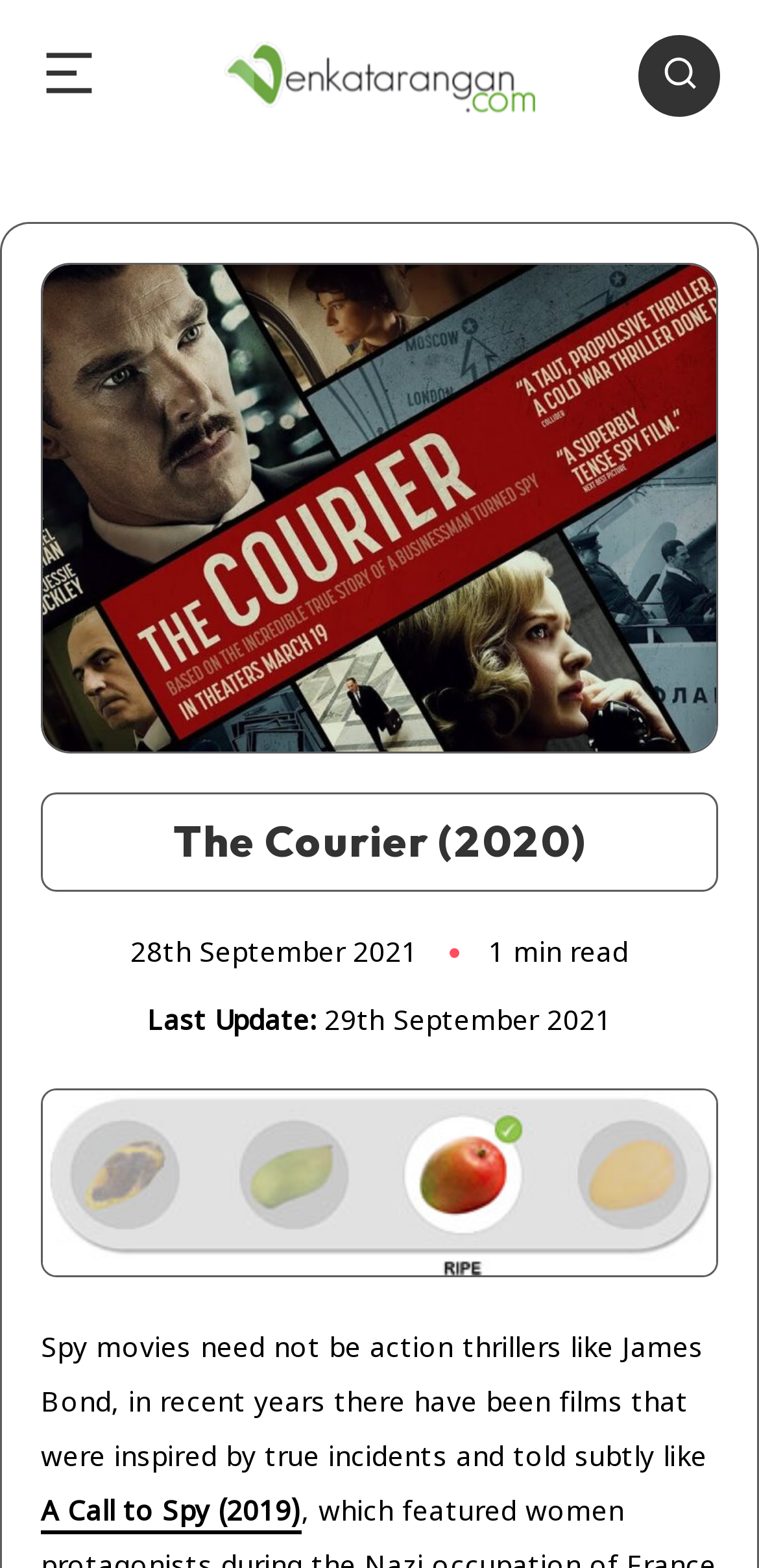Extract the heading text from the webpage.

The Courier (2020)